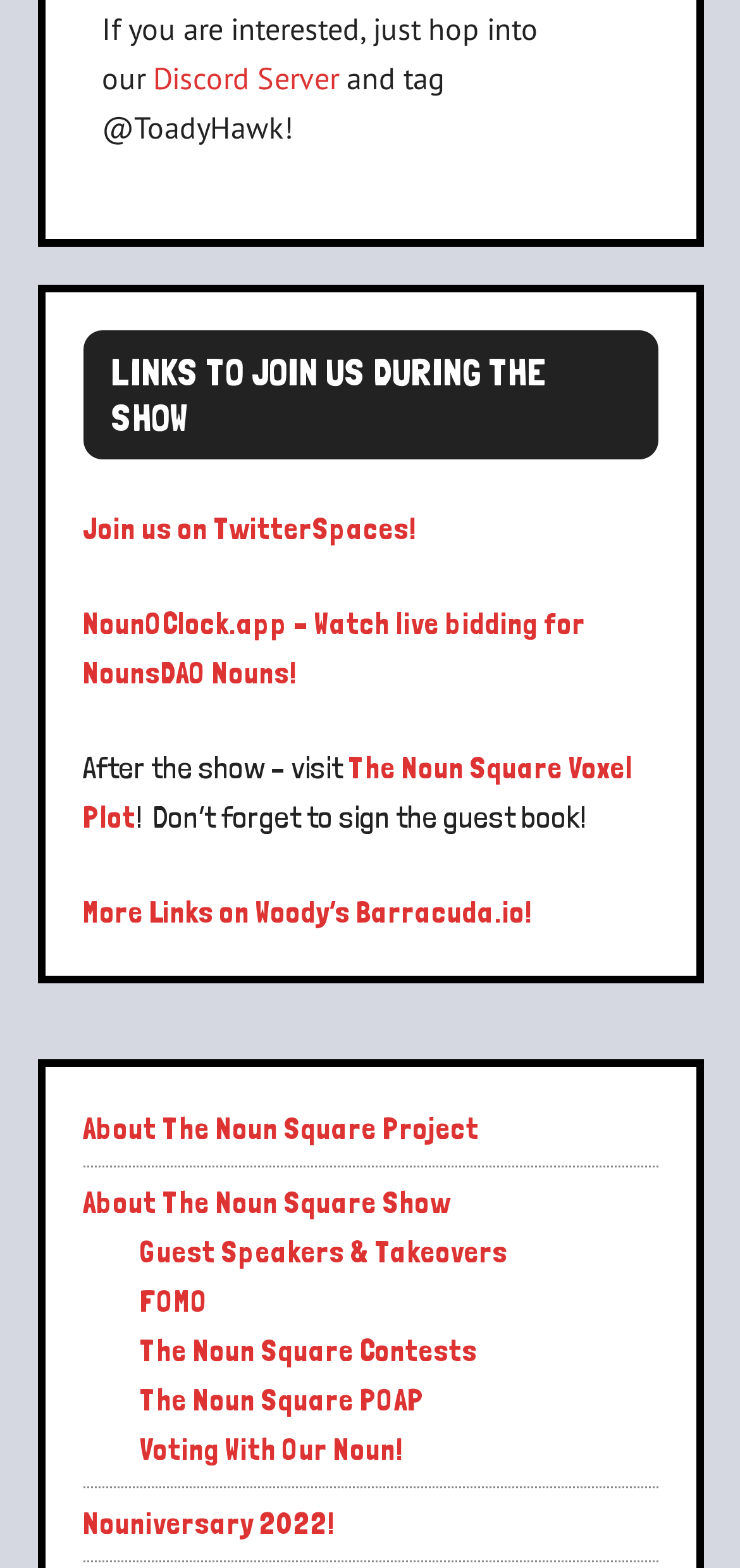Locate the bounding box coordinates of the element you need to click to accomplish the task described by this instruction: "Visit The Noun Square Voxel Plot".

[0.112, 0.479, 0.855, 0.533]